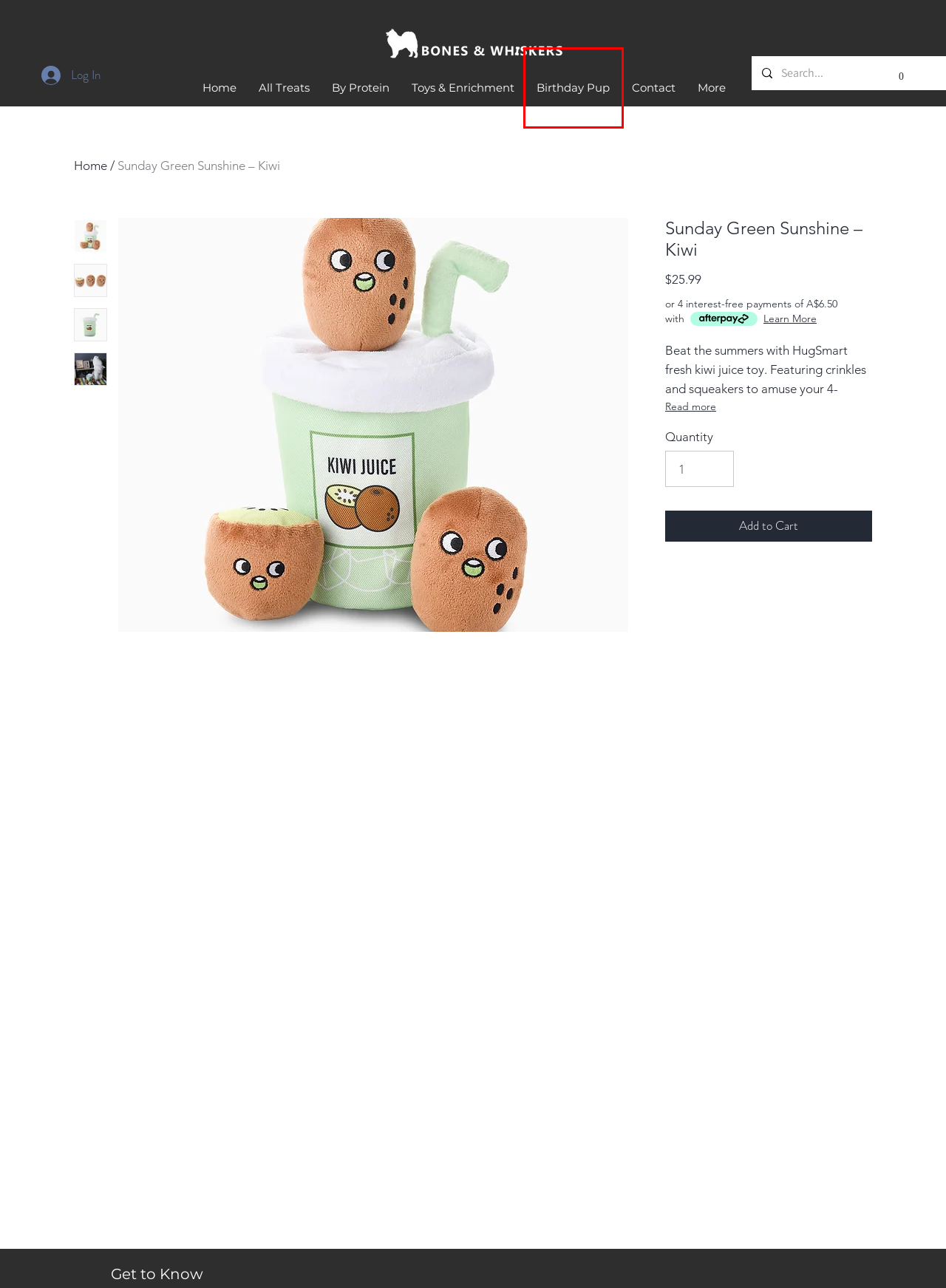You have a screenshot of a webpage, and a red bounding box highlights an element. Select the webpage description that best fits the new page after clicking the element within the bounding box. Options are:
A. Bones & Whiskers- Pet Treats & Birthday Cakes, Melbourne
B. Toys & Enrichment | bonesandwhiskers
C. Bones & Whiskers│Pet Treats & Birthday Cakes, Melbourne
D. Contact | bonesandwhiskers
E. Shipping & Returns | bonesandwhiskers
F. Birthday Pup | bonesandwhiskers
G. Cart | bonesandwhiskers
H. All Treats | bonesandwhiskers

F